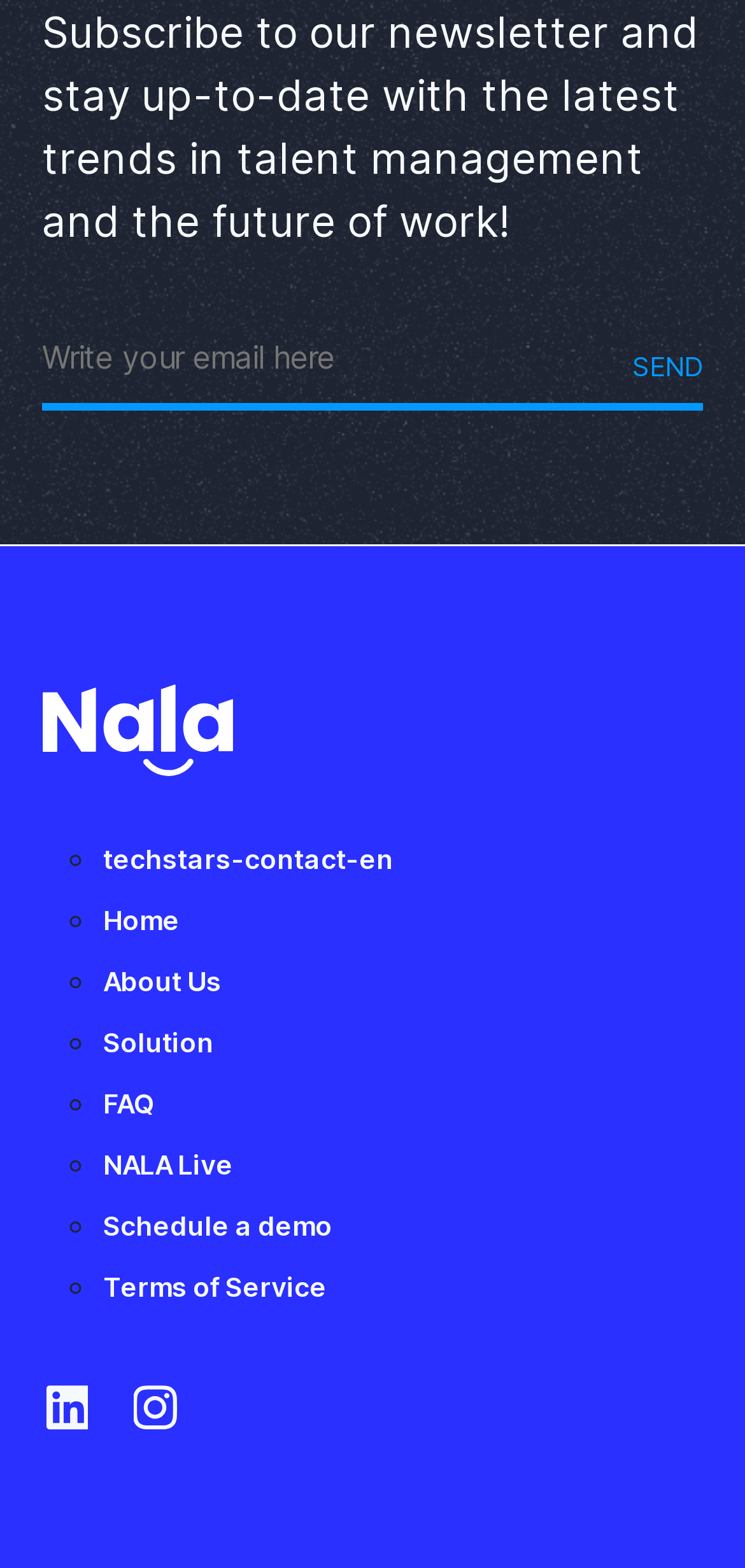Answer the question with a brief word or phrase:
What is the position of the 'NALA Live' link on the webpage?

Below 'FAQ' link